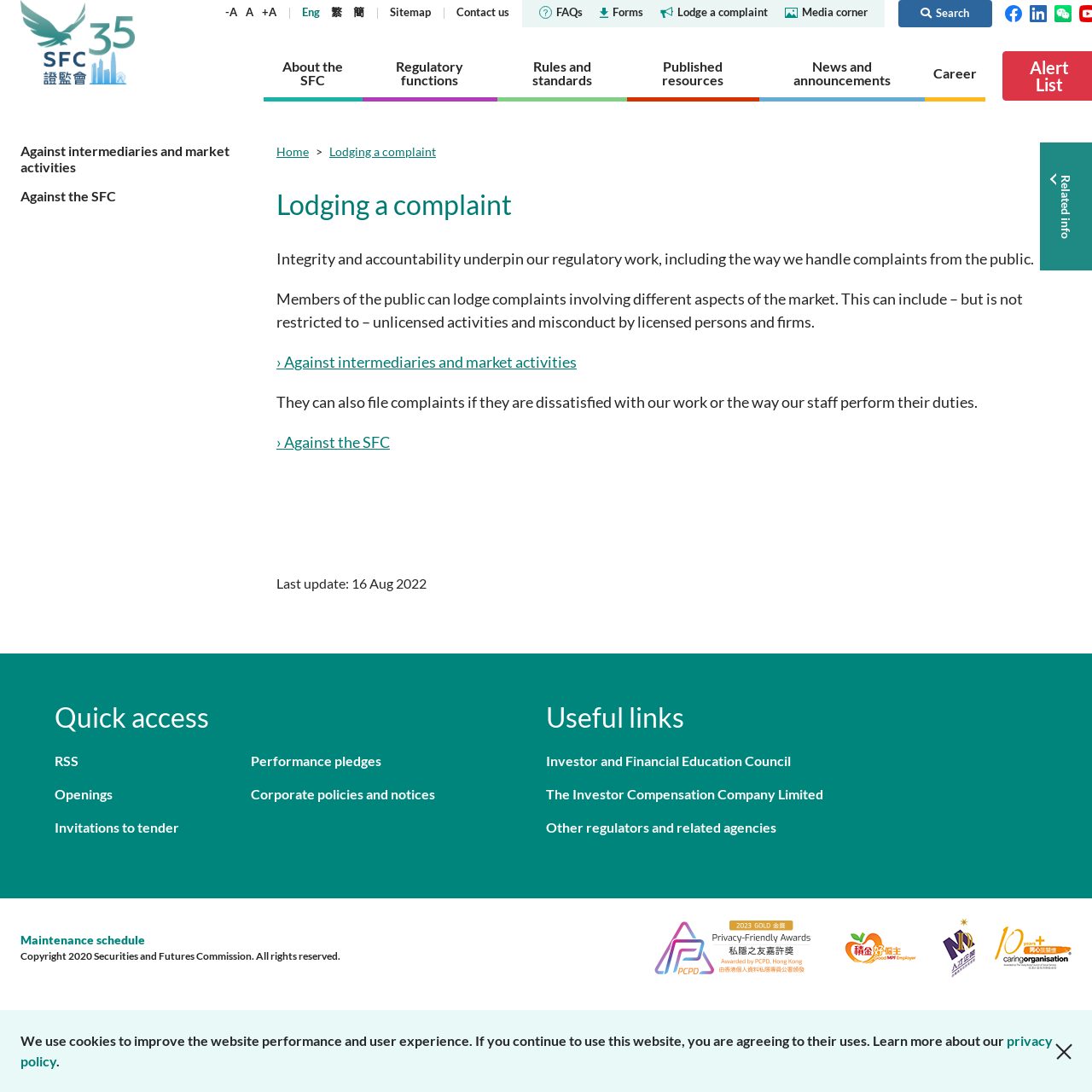Determine the bounding box coordinates for the area that needs to be clicked to fulfill this task: "Visit the Sitemap". The coordinates must be given as four float numbers between 0 and 1, i.e., [left, top, right, bottom].

[0.357, 0.005, 0.394, 0.017]